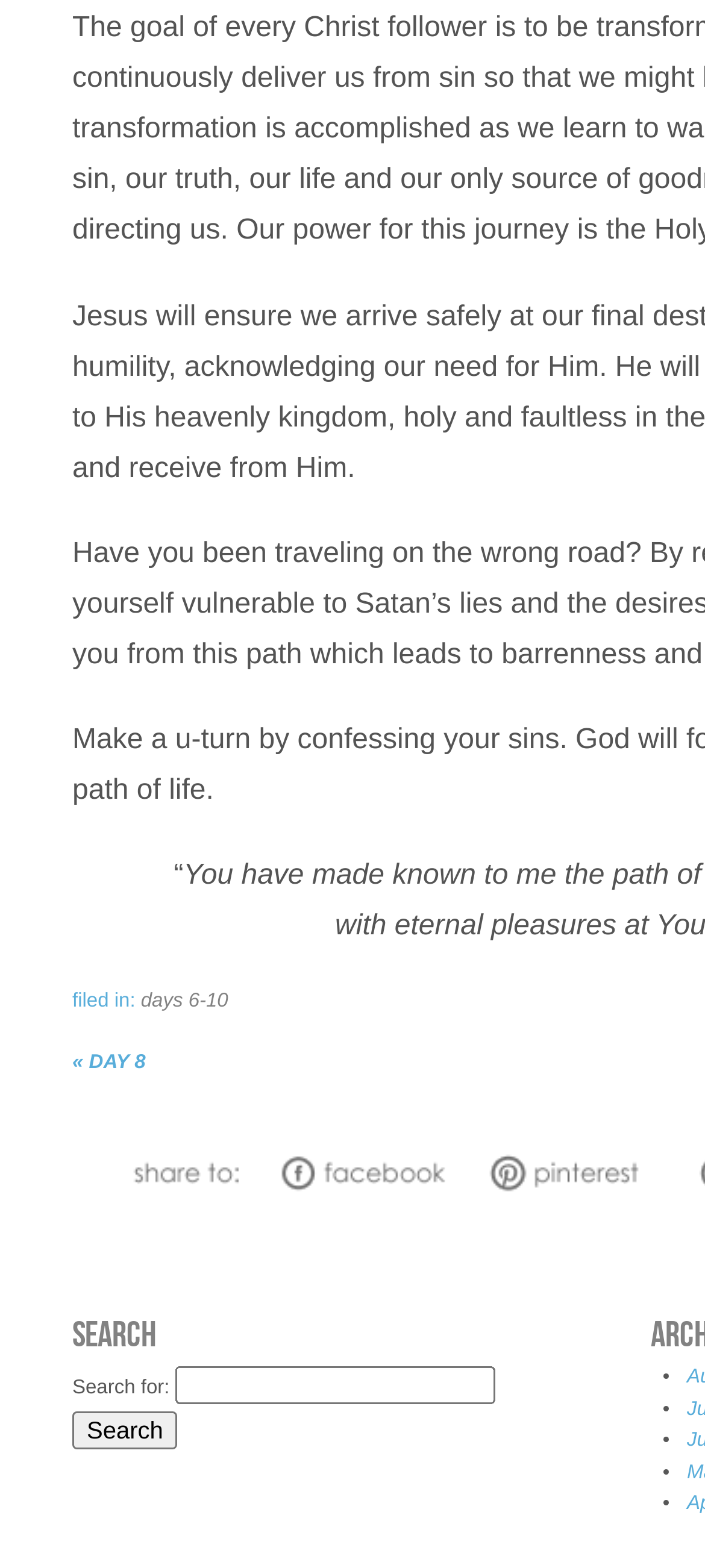Determine the bounding box coordinates for the UI element described. Format the coordinates as (top-left x, top-left y, bottom-right x, bottom-right y) and ensure all values are between 0 and 1. Element description: Days 6-10

[0.2, 0.632, 0.324, 0.646]